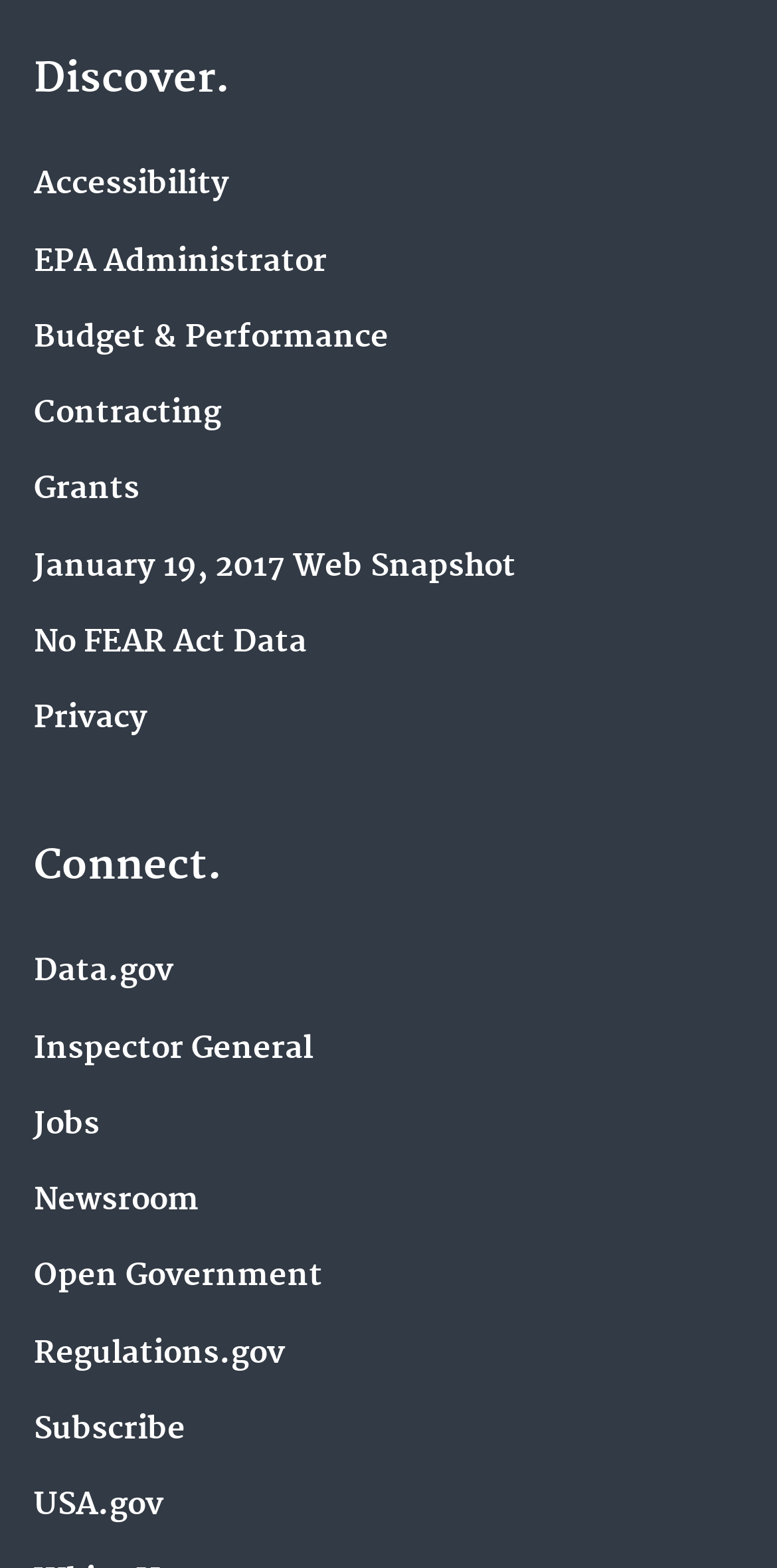Using the element description: "EPA Administrator", determine the bounding box coordinates for the specified UI element. The coordinates should be four float numbers between 0 and 1, [left, top, right, bottom].

[0.044, 0.156, 0.421, 0.179]